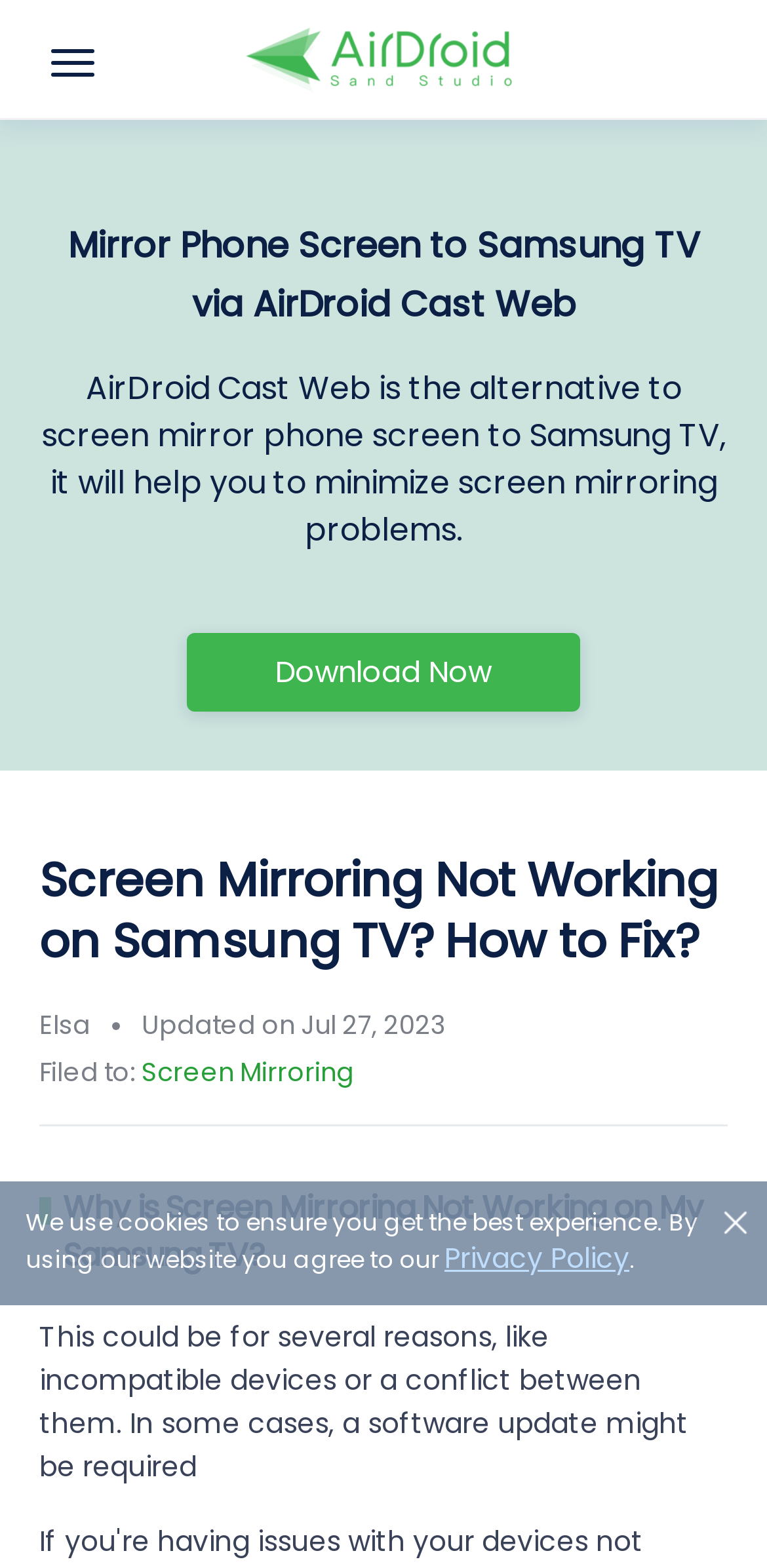What is the principal heading displayed on the webpage?

Screen Mirroring Not Working on Samsung TV? How to Fix?